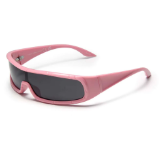Who is the target audience for these sunglasses?
Please provide a comprehensive answer based on the details in the screenshot.

The caption specifically mentions that the sunglasses are 'intended for women', indicating that the target audience is female.